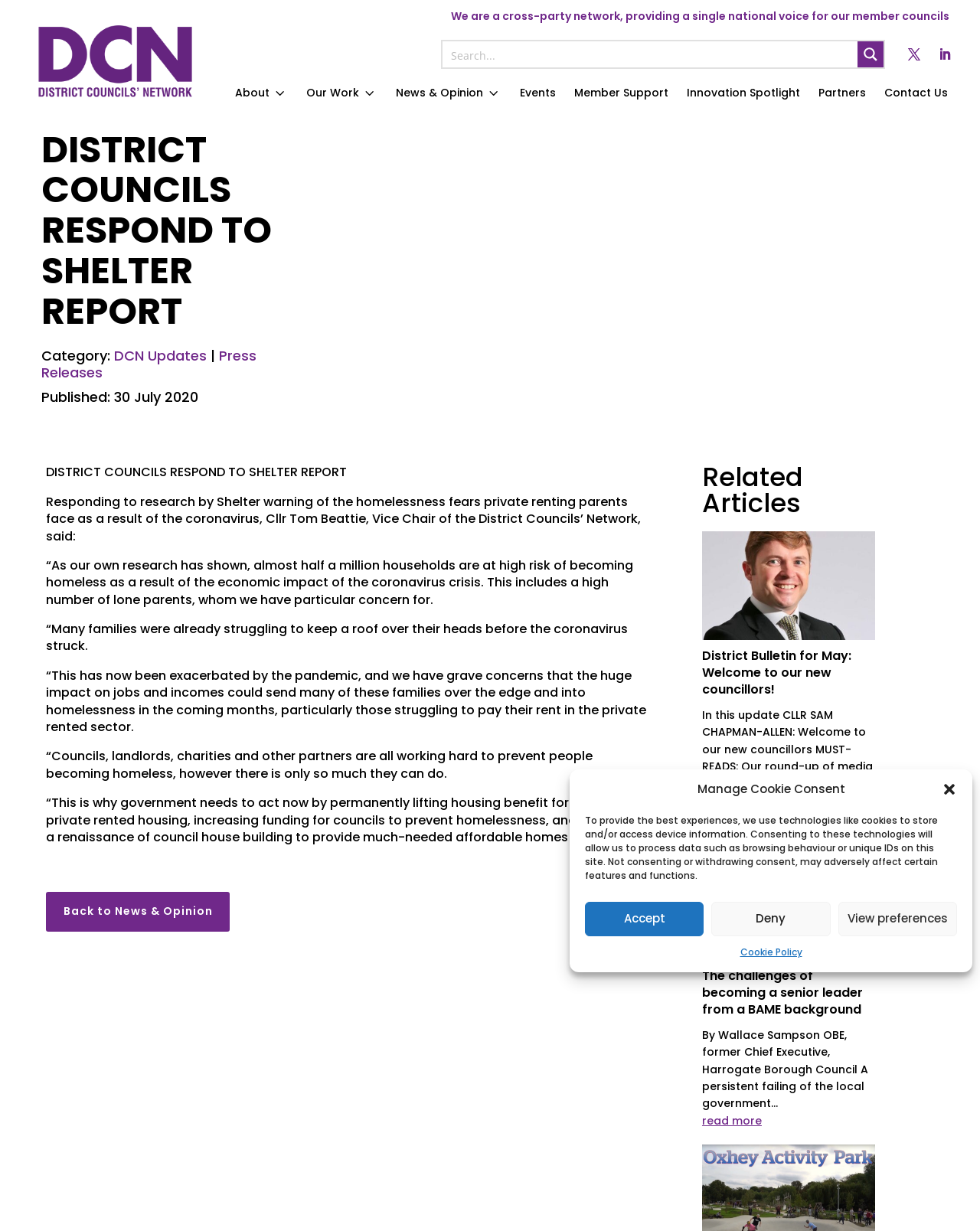What is the name of the network mentioned in the webpage?
Kindly offer a detailed explanation using the data available in the image.

The webpage mentions 'We are a cross-party network, providing a single national voice for our member councils' which indicates that the network mentioned is the District Councils' Network.